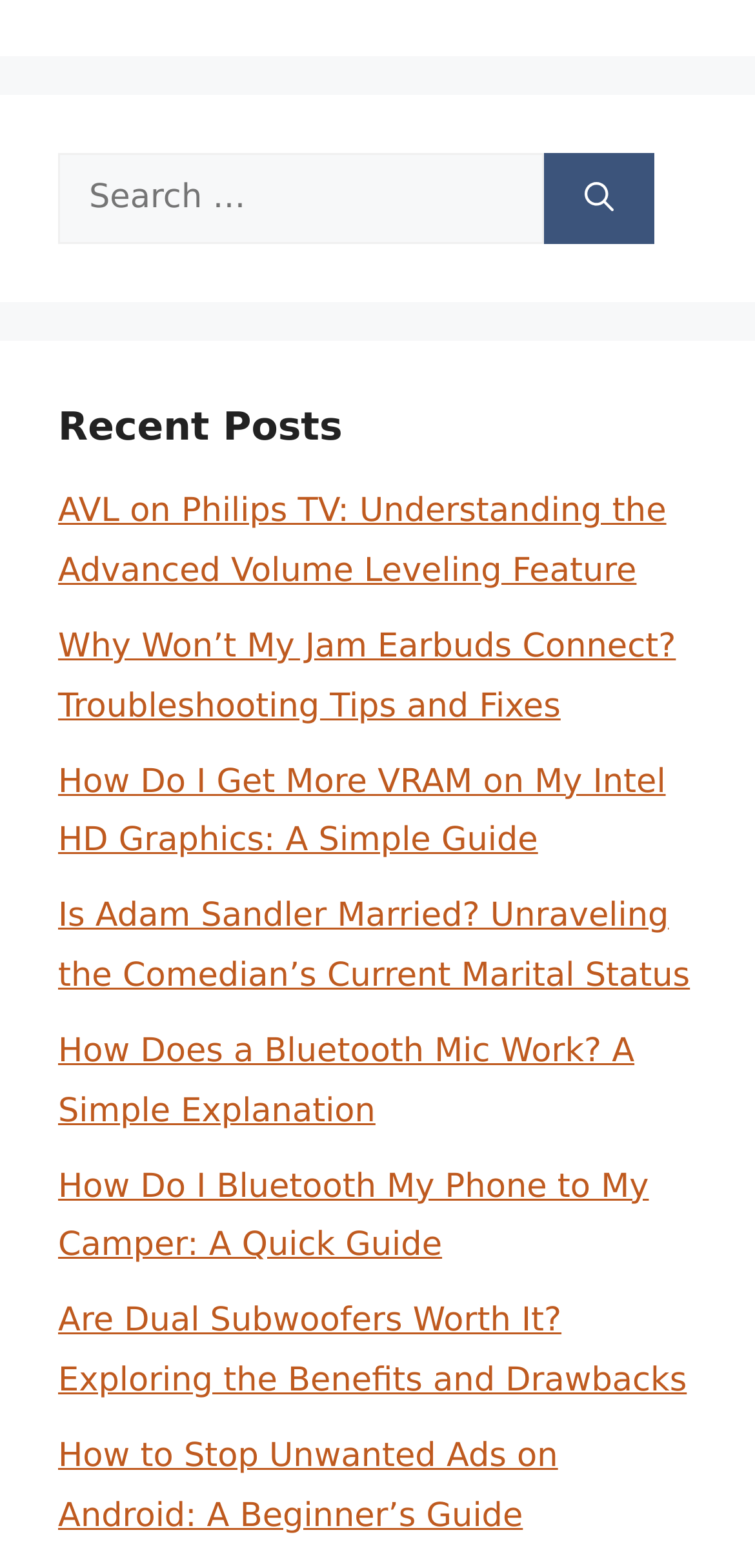Identify the bounding box coordinates of the area you need to click to perform the following instruction: "Search for something".

[0.077, 0.097, 0.721, 0.156]